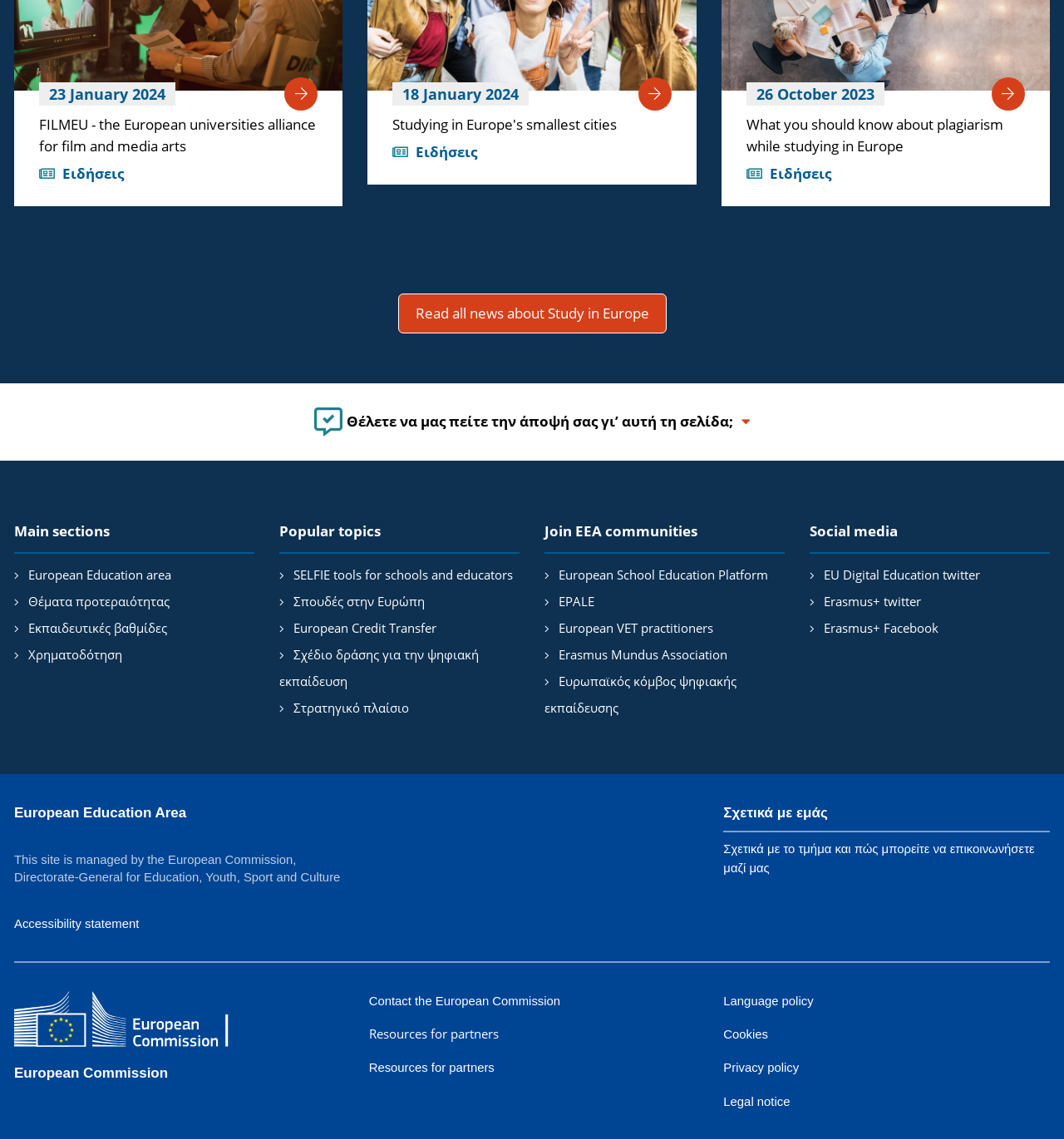Given the element description "European Education area" in the screenshot, predict the bounding box coordinates of that UI element.

[0.027, 0.496, 0.161, 0.511]